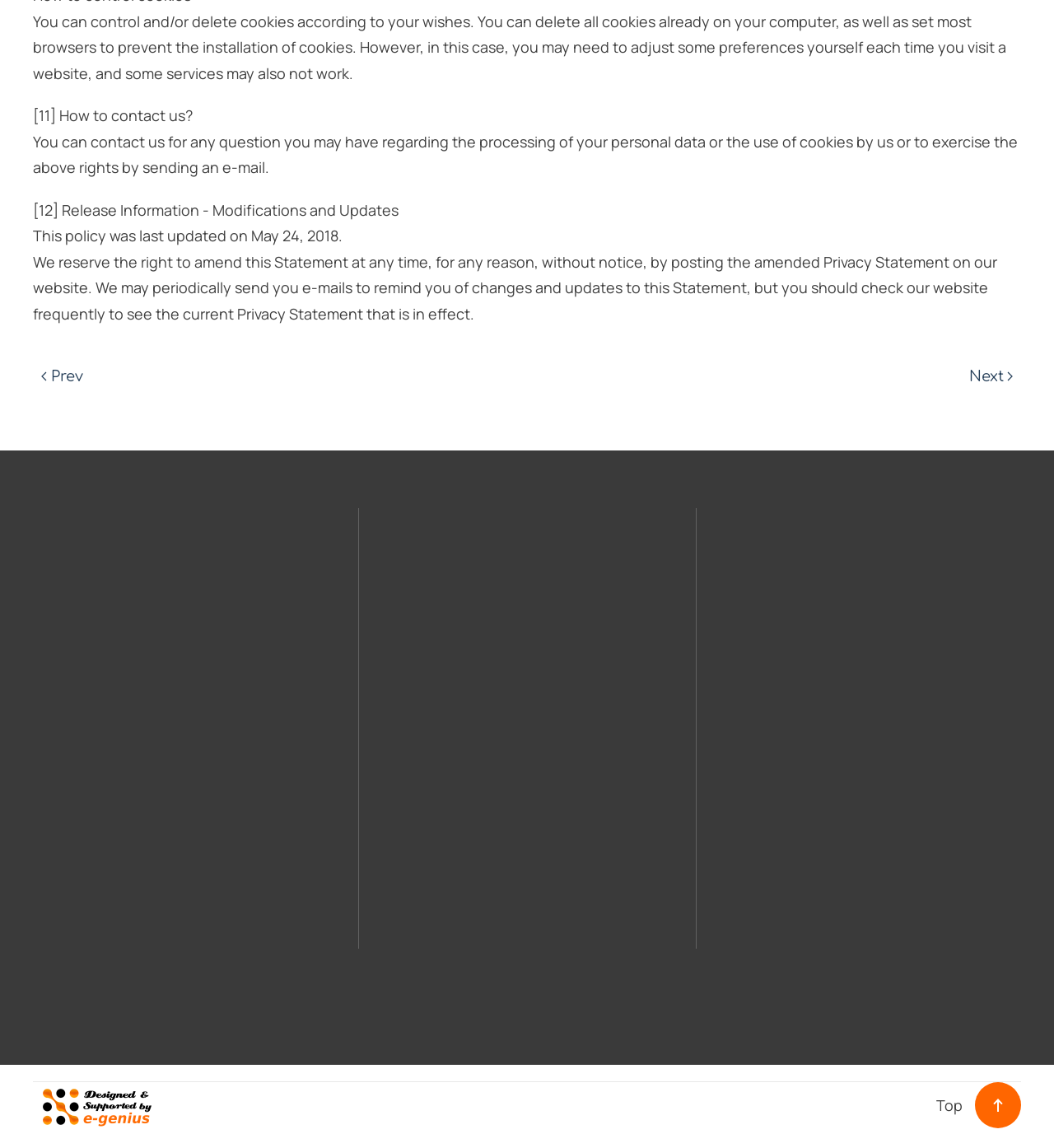Highlight the bounding box coordinates of the element you need to click to perform the following instruction: "Visit the 'Consular Services' page."

None